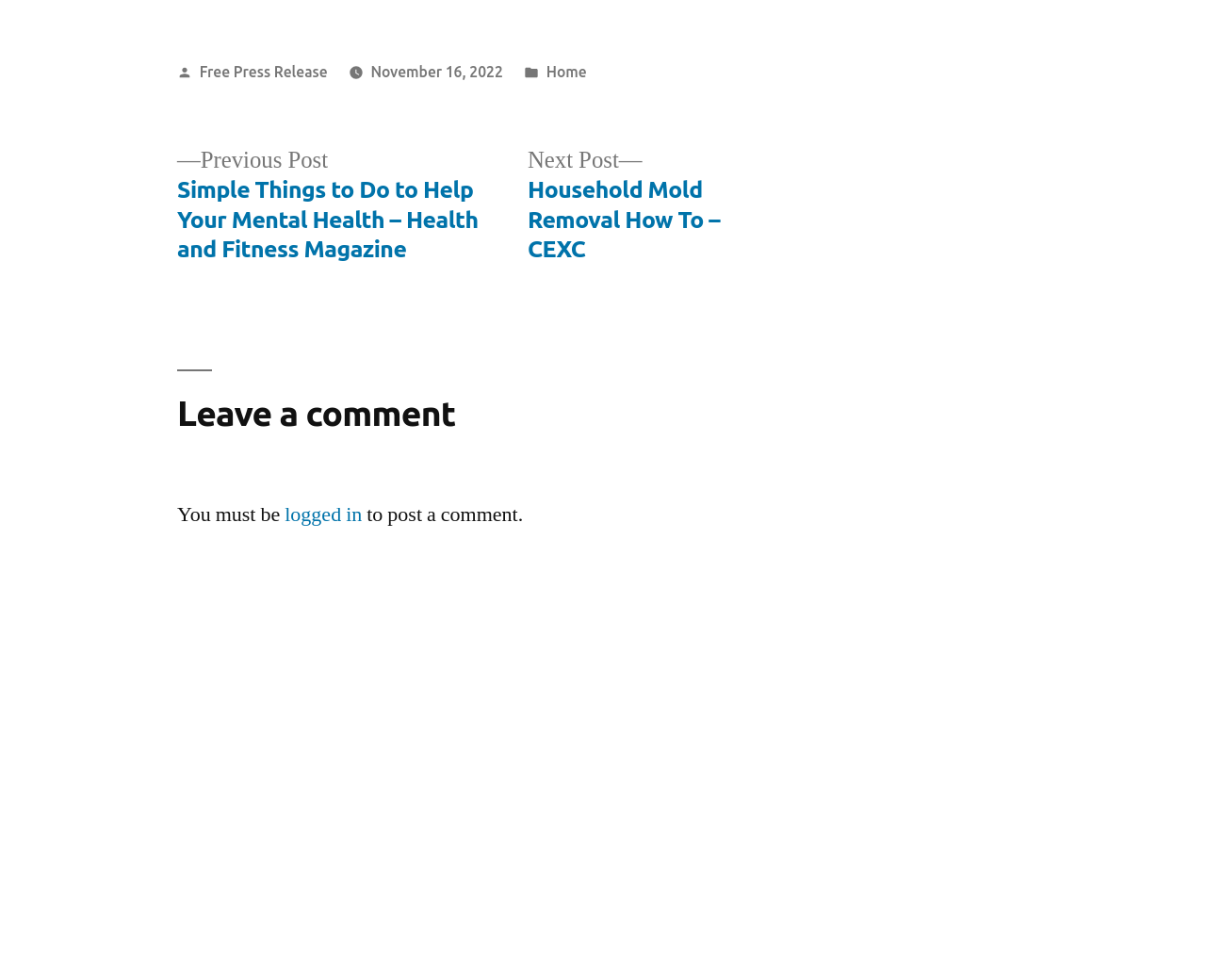Reply to the question with a brief word or phrase: How many iframes are present?

2